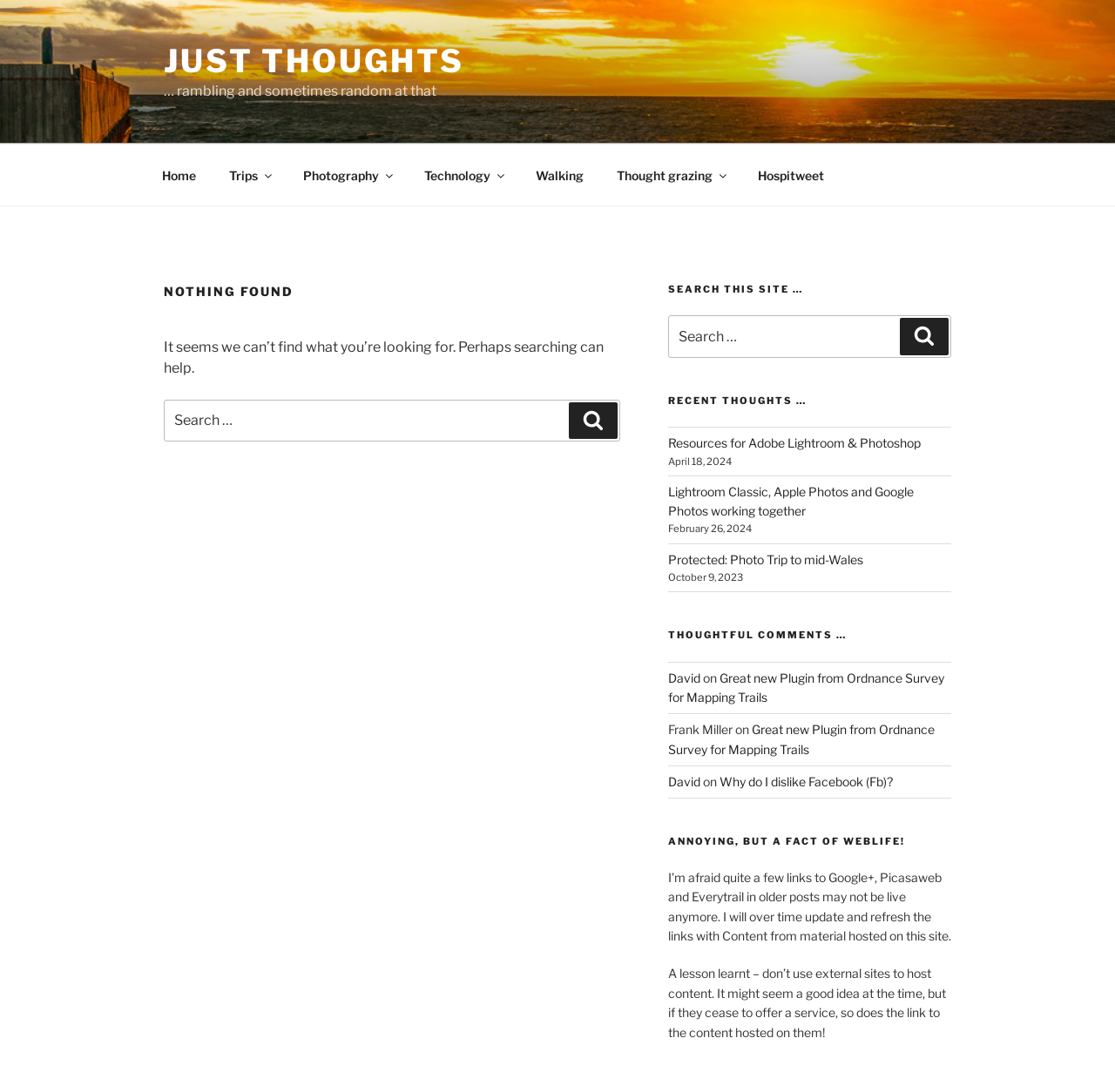Specify the bounding box coordinates of the area that needs to be clicked to achieve the following instruction: "Go to Home page".

[0.131, 0.141, 0.189, 0.18]